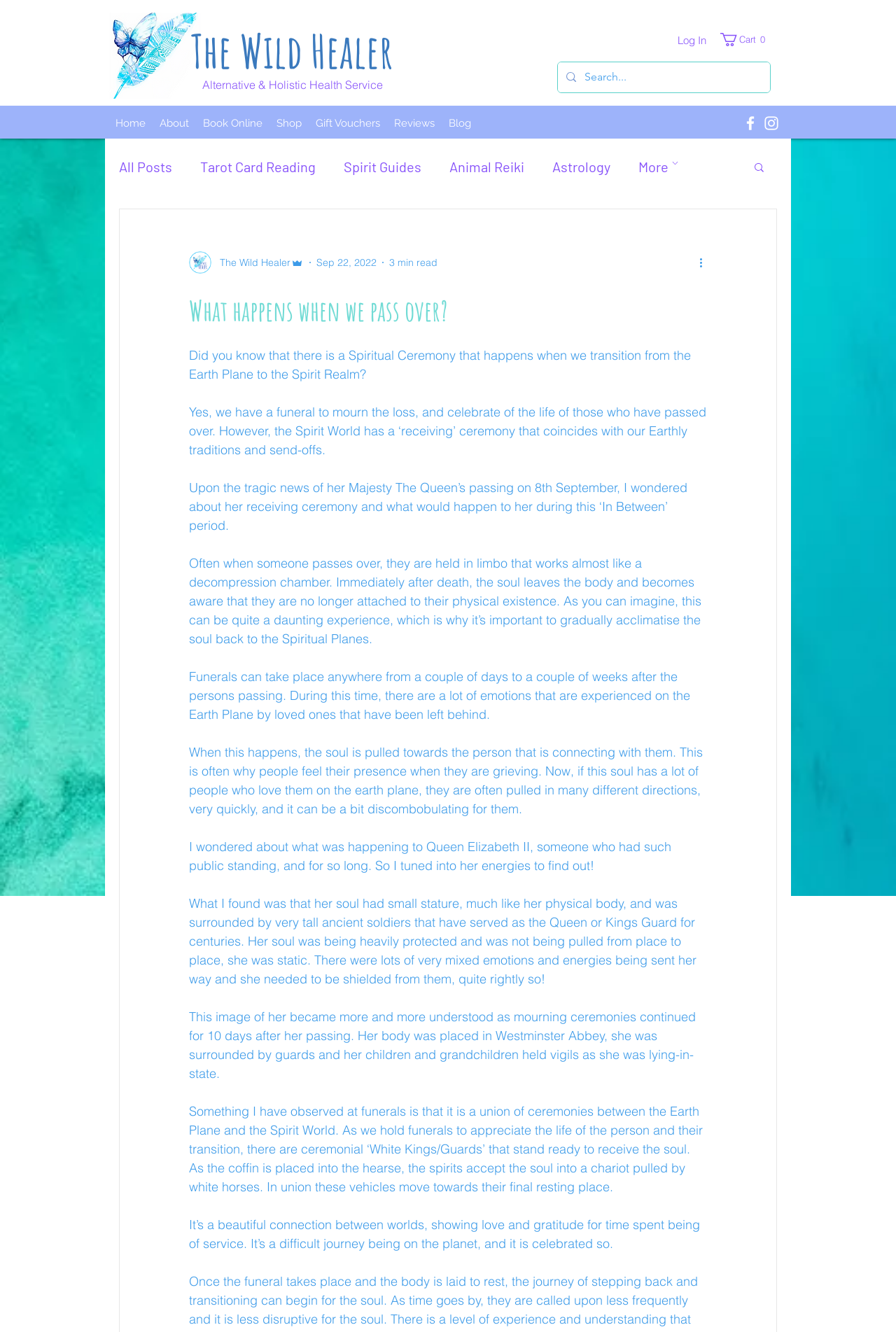Find the bounding box coordinates of the element to click in order to complete this instruction: "Go to the Home page". The bounding box coordinates must be four float numbers between 0 and 1, denoted as [left, top, right, bottom].

[0.121, 0.085, 0.17, 0.101]